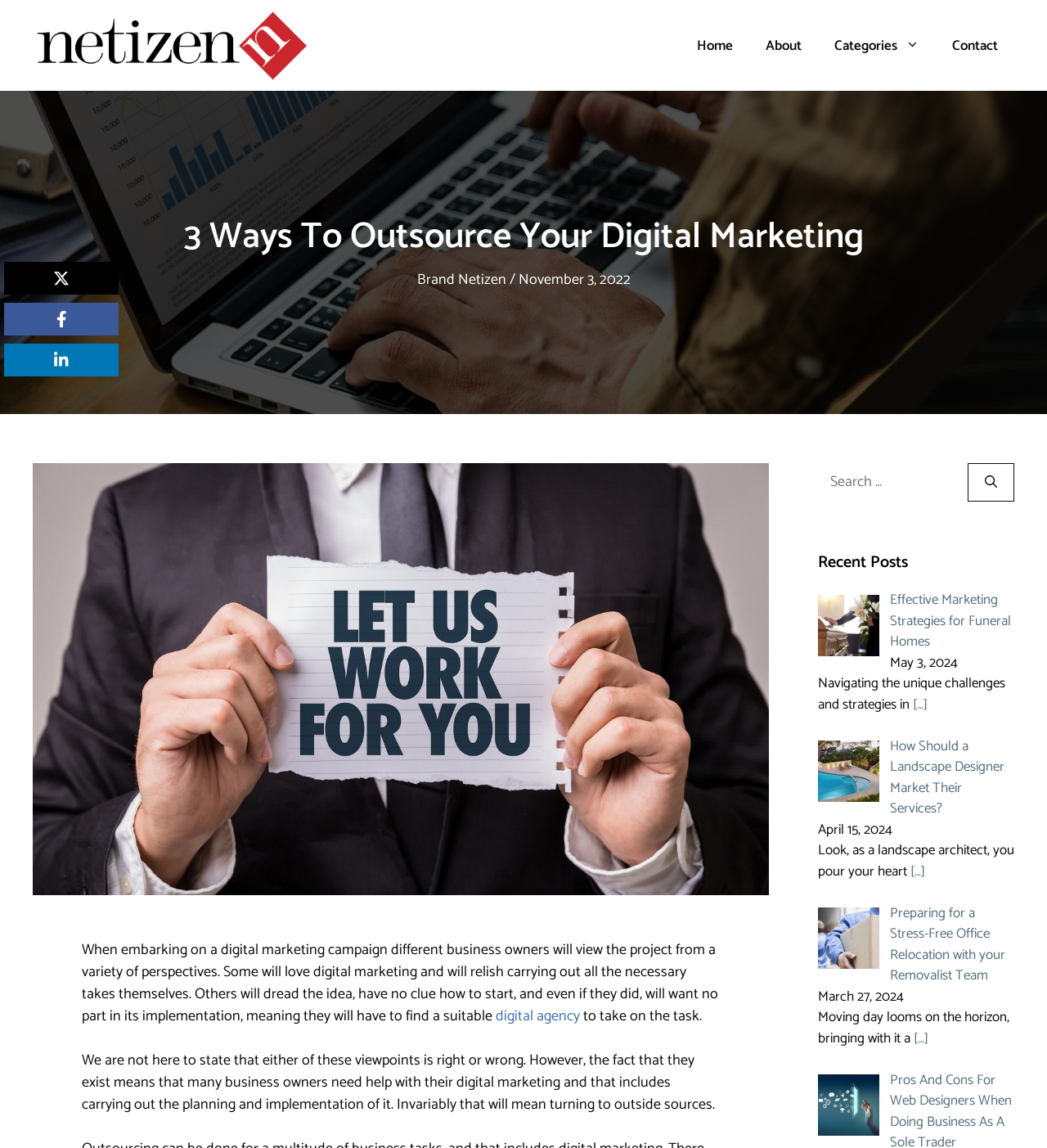Respond with a single word or phrase to the following question: How many recent posts are displayed?

3